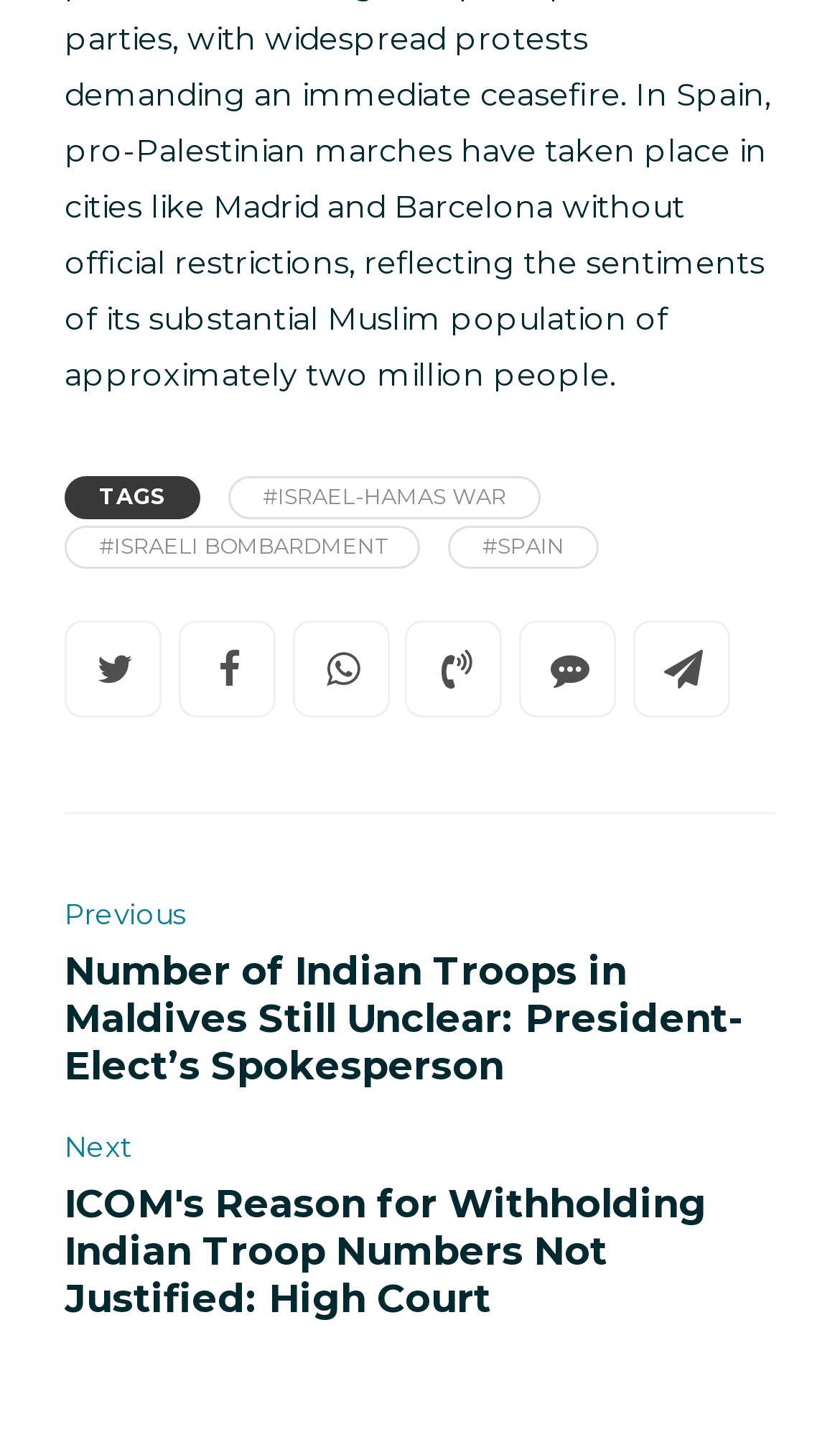Give a succinct answer to this question in a single word or phrase: 
What is the title of the second news article?

ICOM's Reason for Withholding Indian Troop Numbers Not Justified: High Court